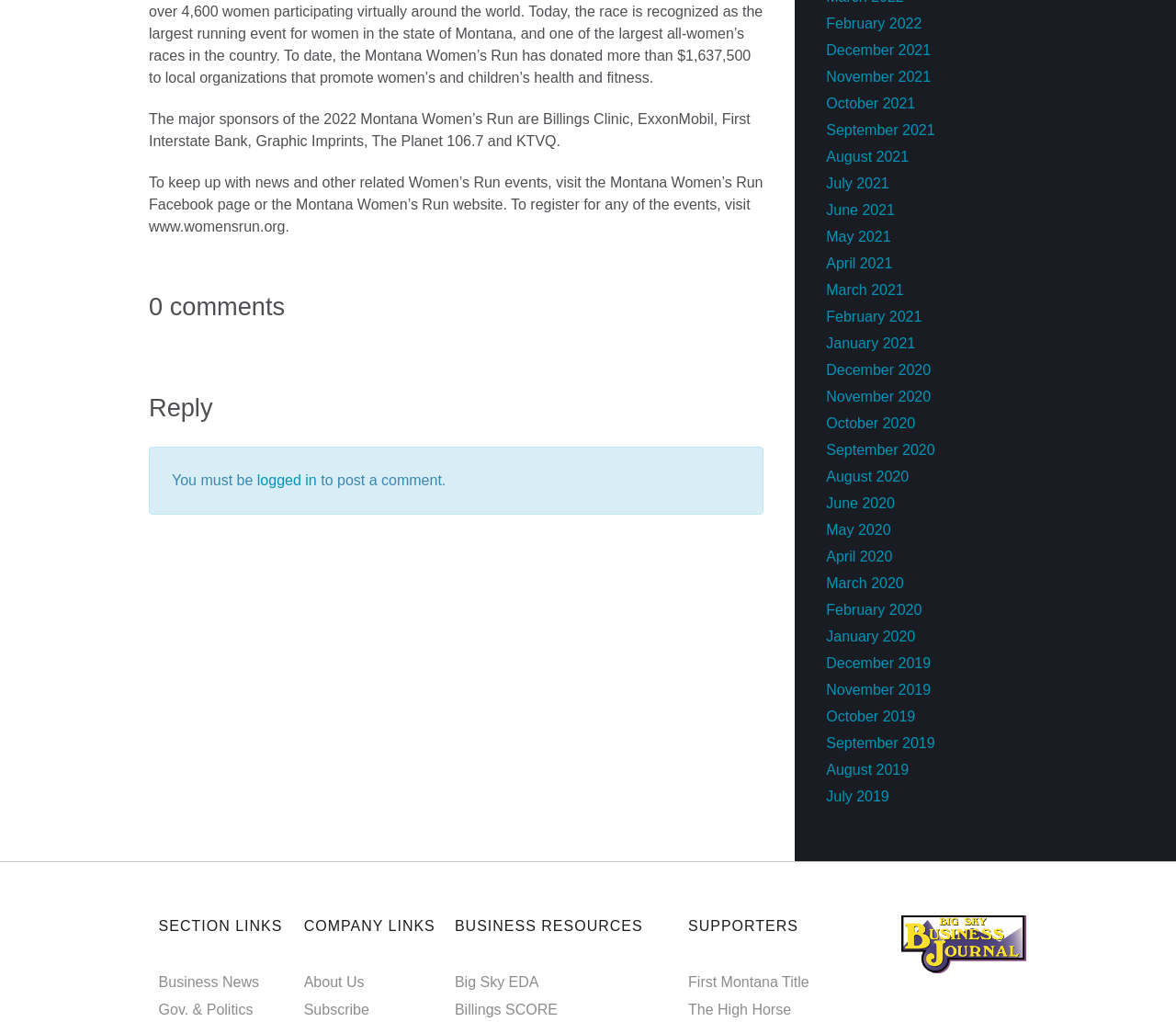What is the event sponsored by Billings Clinic?
Use the information from the screenshot to give a comprehensive response to the question.

The event sponsored by Billings Clinic is the Montana Women’s Run, which is mentioned in the first StaticText element as one of the major sponsors of the 2022 Montana Women’s Run.